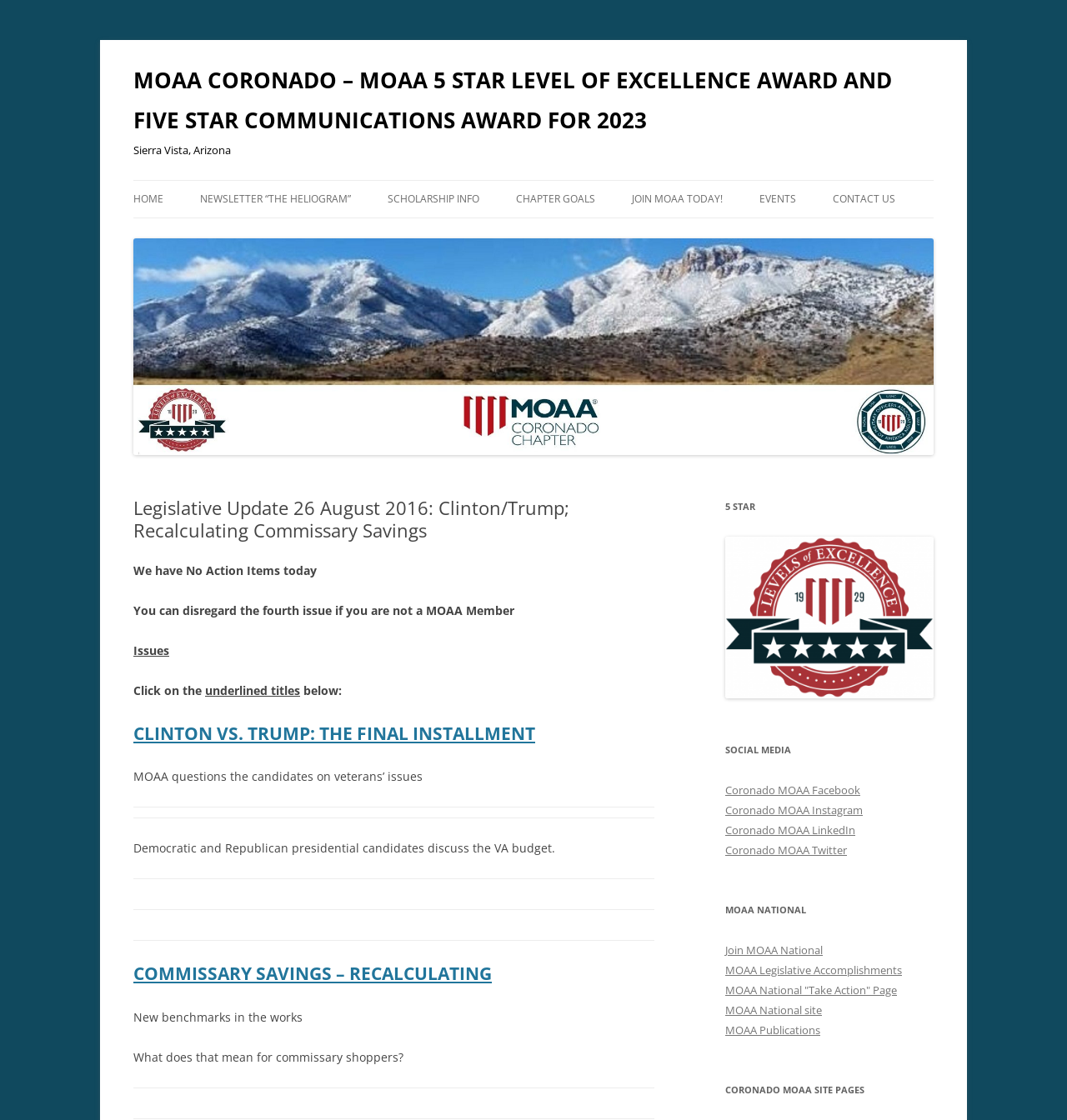Specify the bounding box coordinates for the region that must be clicked to perform the given instruction: "View MOAA CORONADO – MOAA 5 STAR LEVEL OF EXCELLENCE AWARD AND FIVE STAR COMMUNICATIONS AWARD FOR 2023".

[0.125, 0.054, 0.875, 0.125]